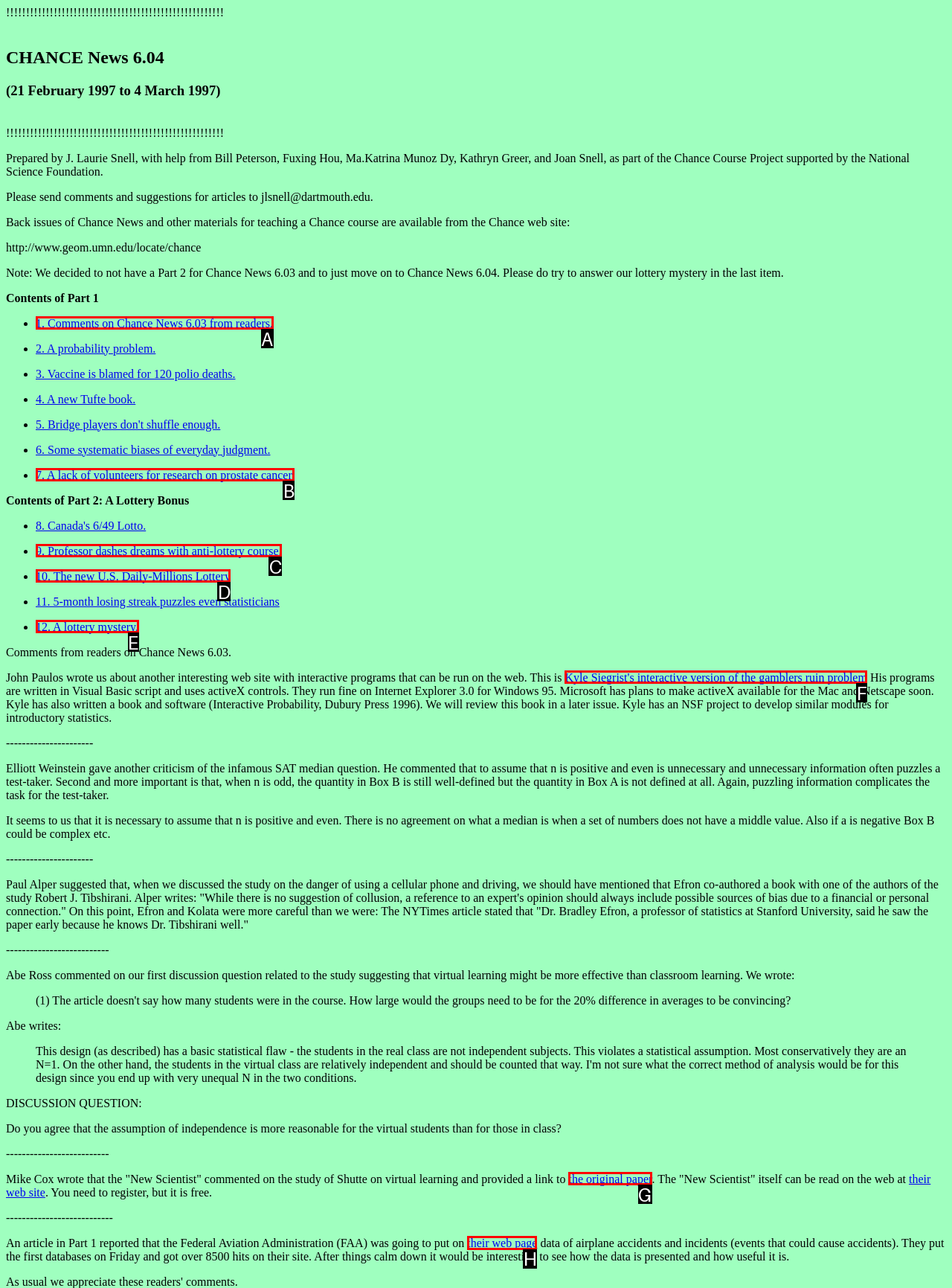What option should you select to complete this task: View the FAA's web page on airplane accidents and incidents? Indicate your answer by providing the letter only.

H